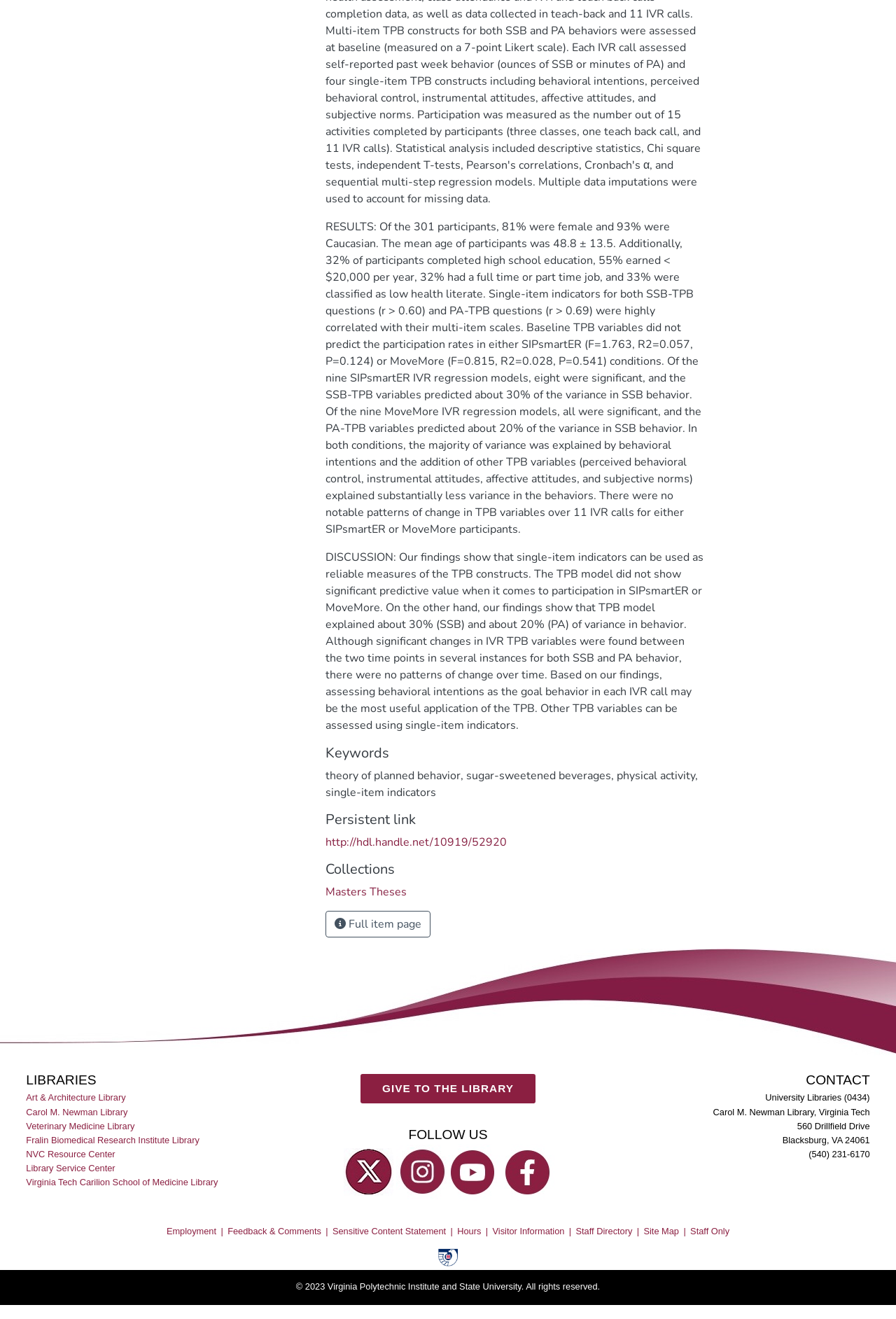Identify the bounding box coordinates for the region of the element that should be clicked to carry out the instruction: "Visit the 'Art & Architecture Library' page". The bounding box coordinates should be four float numbers between 0 and 1, i.e., [left, top, right, bottom].

[0.029, 0.827, 0.142, 0.838]